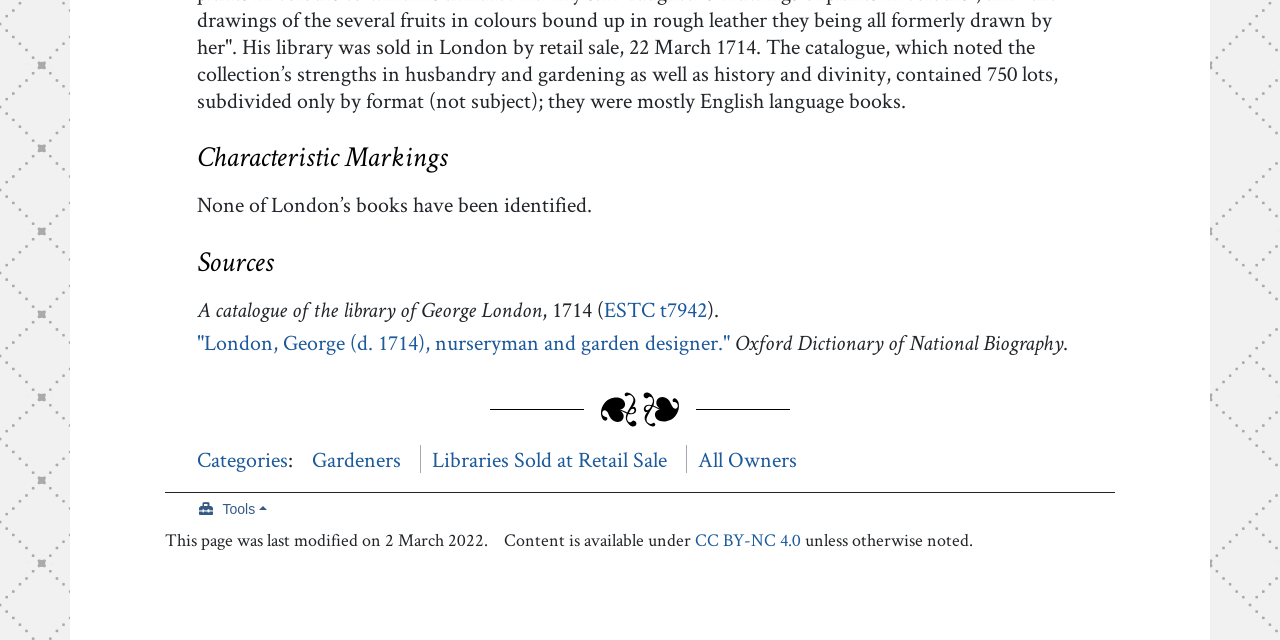Please locate the UI element described by "ESTC t7942" and provide its bounding box coordinates.

[0.472, 0.461, 0.552, 0.505]